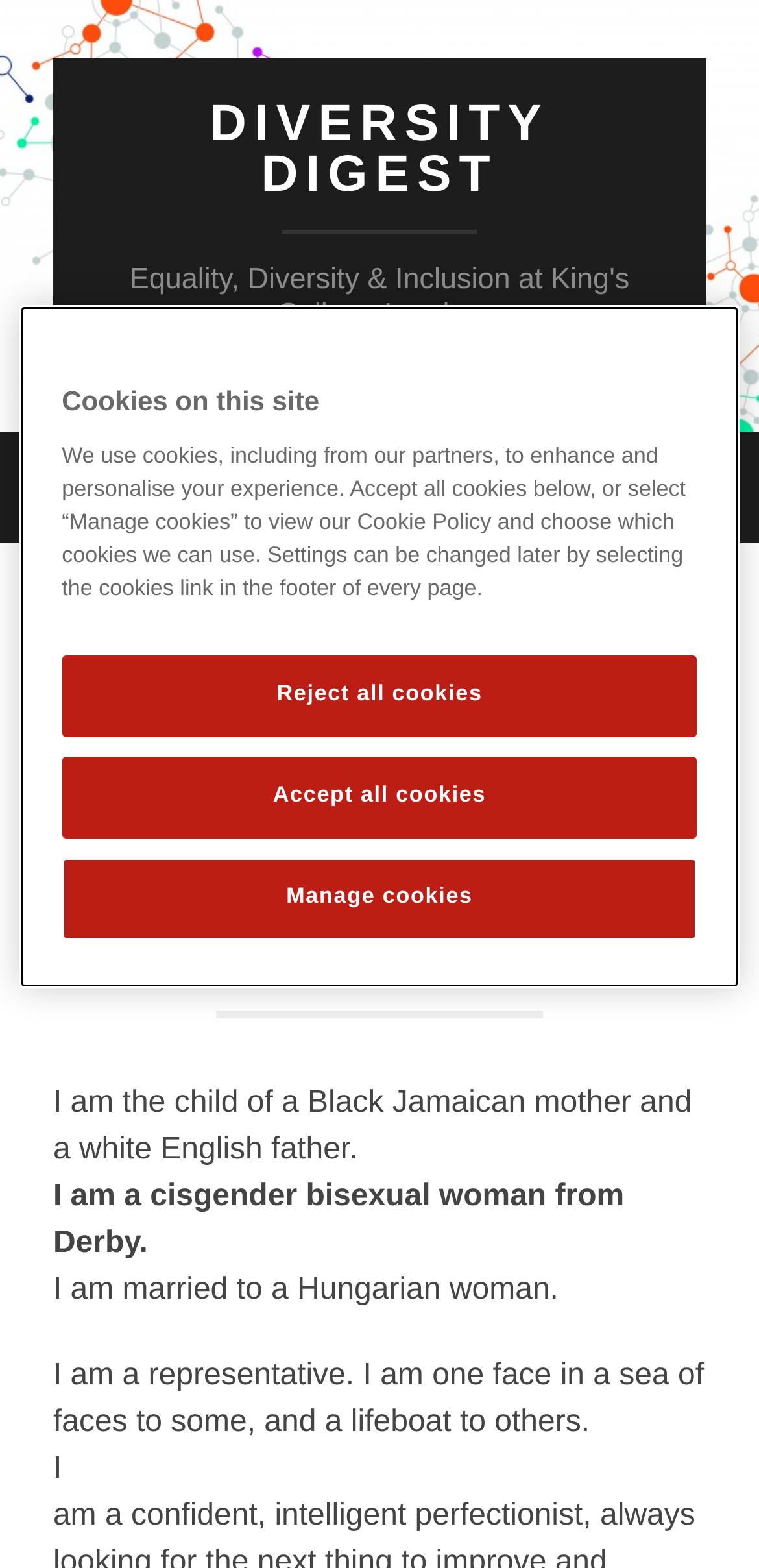Given the description: "Menu", determine the bounding box coordinates of the UI element. The coordinates should be formatted as four float numbers between 0 and 1, [left, top, right, bottom].

None